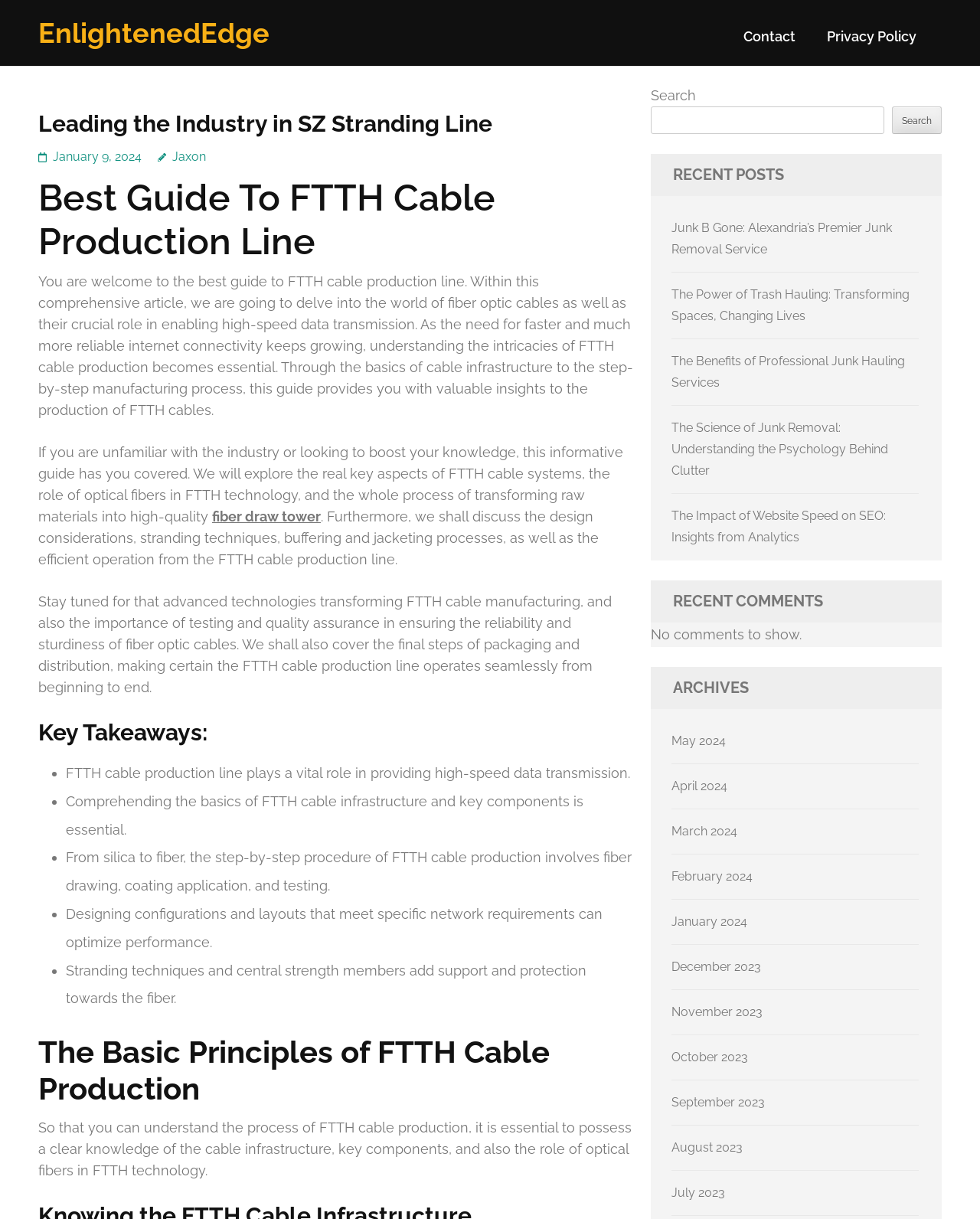What is the category of the recent posts section?
Offer a detailed and full explanation in response to the question.

The recent posts section appears to be related to junk removal services, as the links mentioned are about junk hauling, trash removal, and related topics.